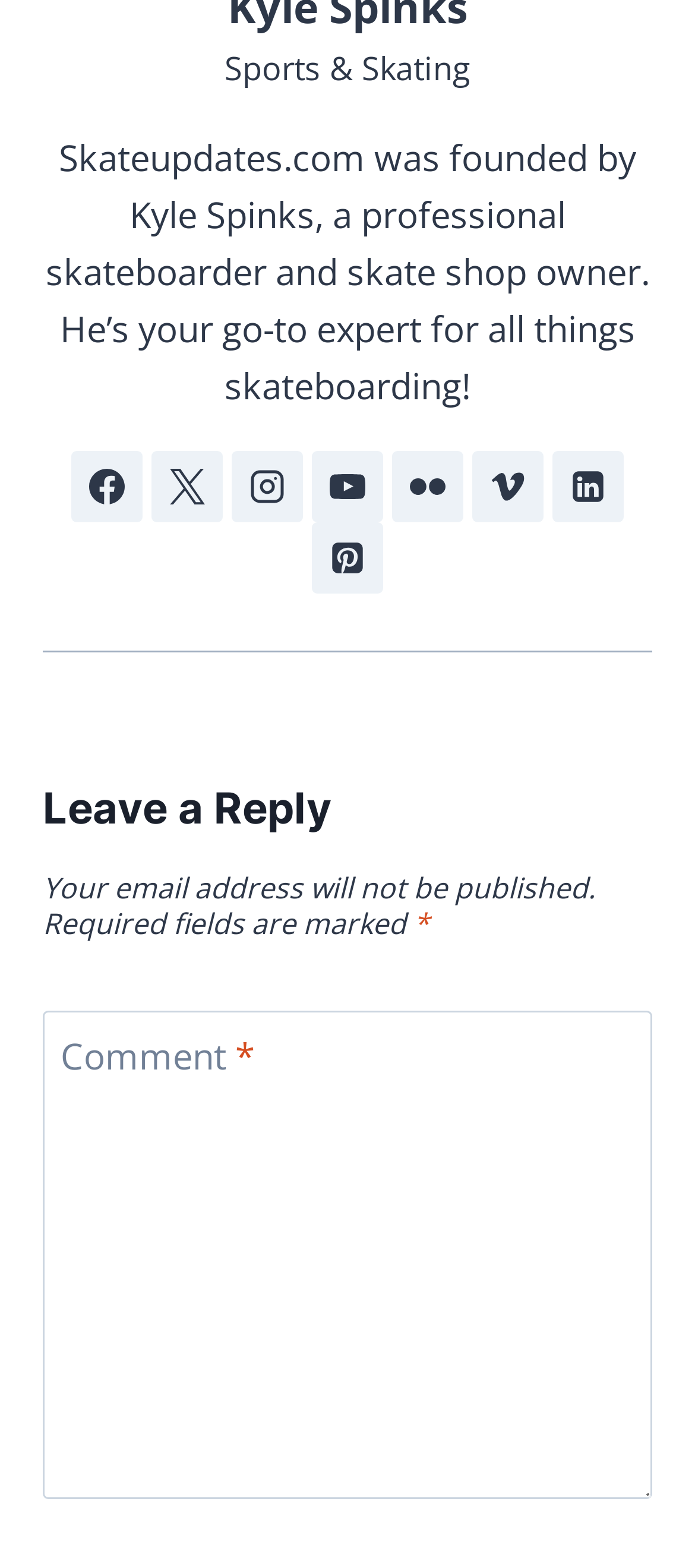Is the email address required to be published when leaving a reply?
Answer the question with a detailed and thorough explanation.

The answer can be found in the StaticText element with the text 'Your email address will not be published.', which indicates that the email address is not required to be published when leaving a reply.